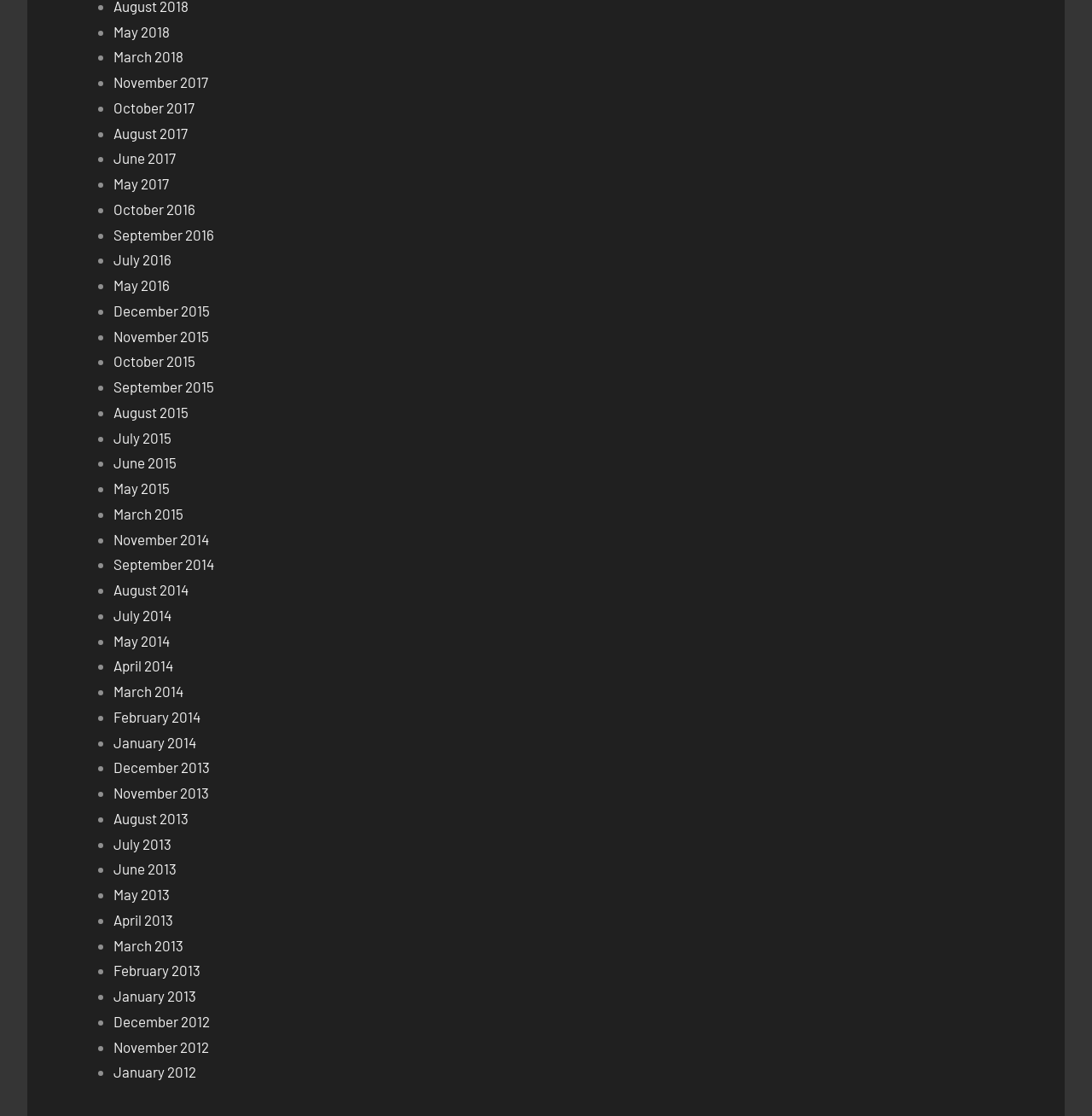Please identify the bounding box coordinates of the region to click in order to complete the task: "Click on May 2018". The coordinates must be four float numbers between 0 and 1, specified as [left, top, right, bottom].

[0.104, 0.02, 0.156, 0.036]